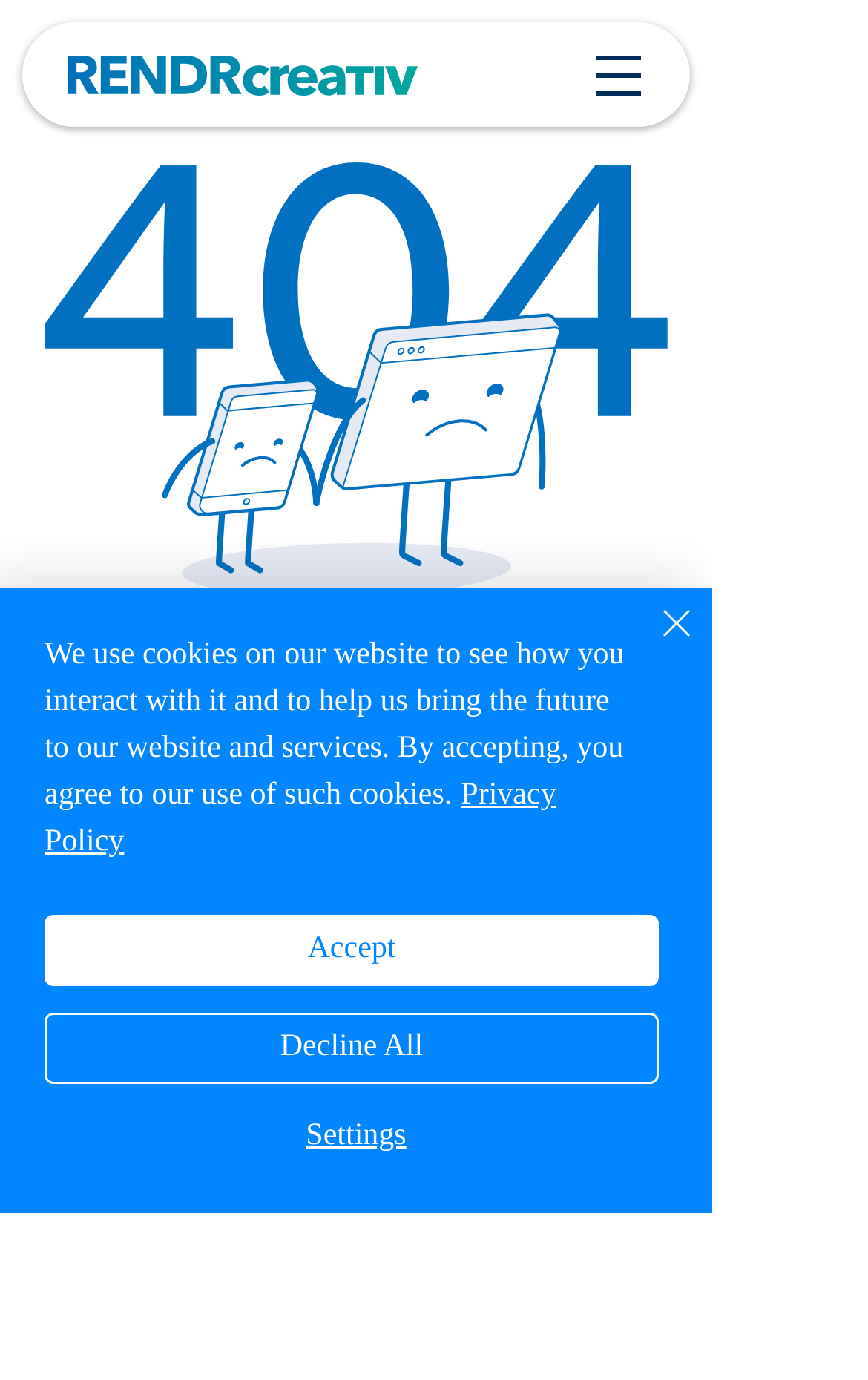From the element description Privacy Policy, predict the bounding box coordinates of the UI element. The coordinates must be specified in the format (top-left x, top-left y, bottom-right x, bottom-right y) and should be within the 0 to 1 range.

[0.051, 0.564, 0.641, 0.623]